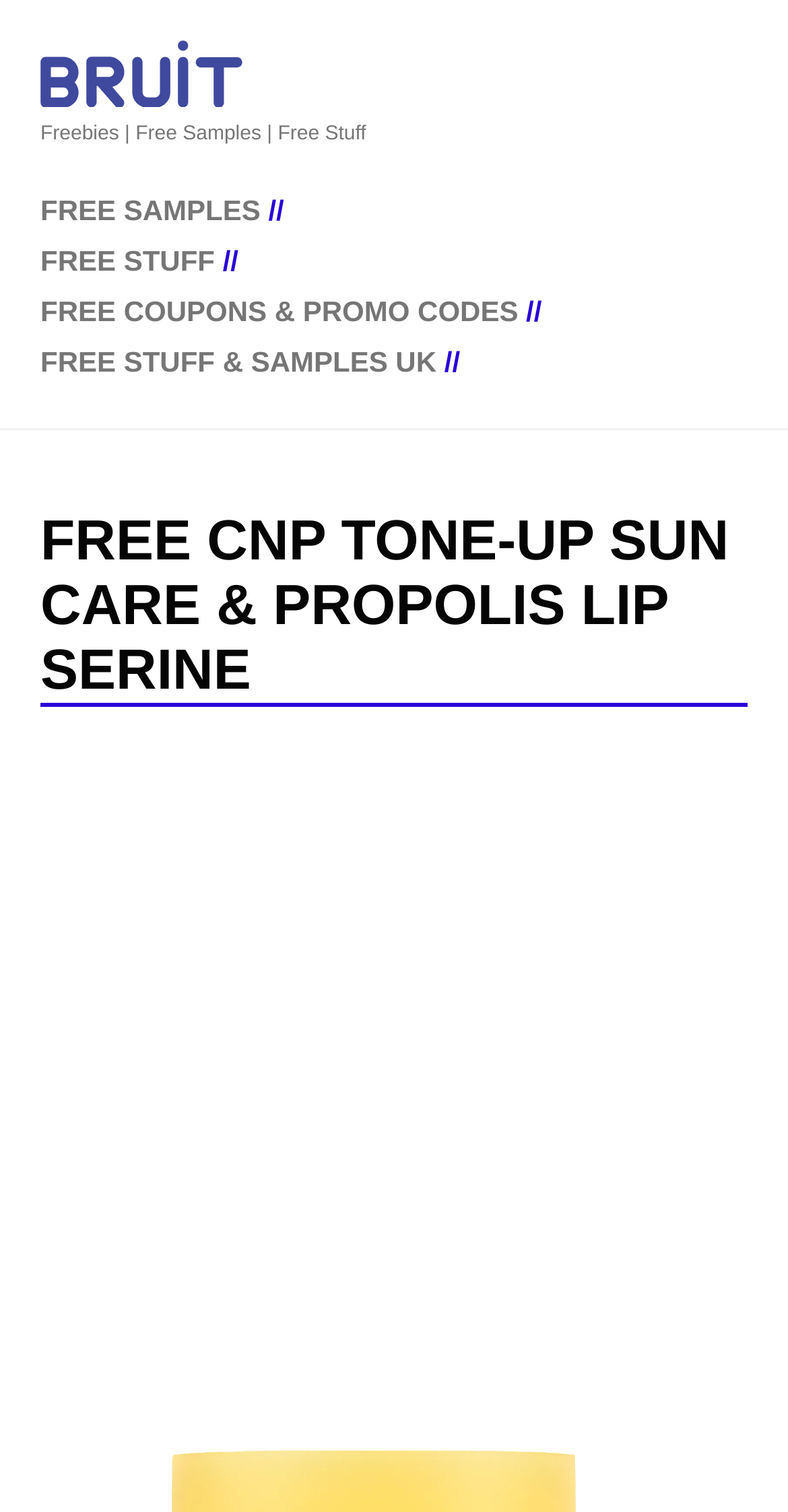Look at the image and give a detailed response to the following question: What is the purpose of the product?

I inferred the answer by understanding the context of the webpage, which suggests that the product is a dual-function skincare product designed to provide both sun protection and lip care.